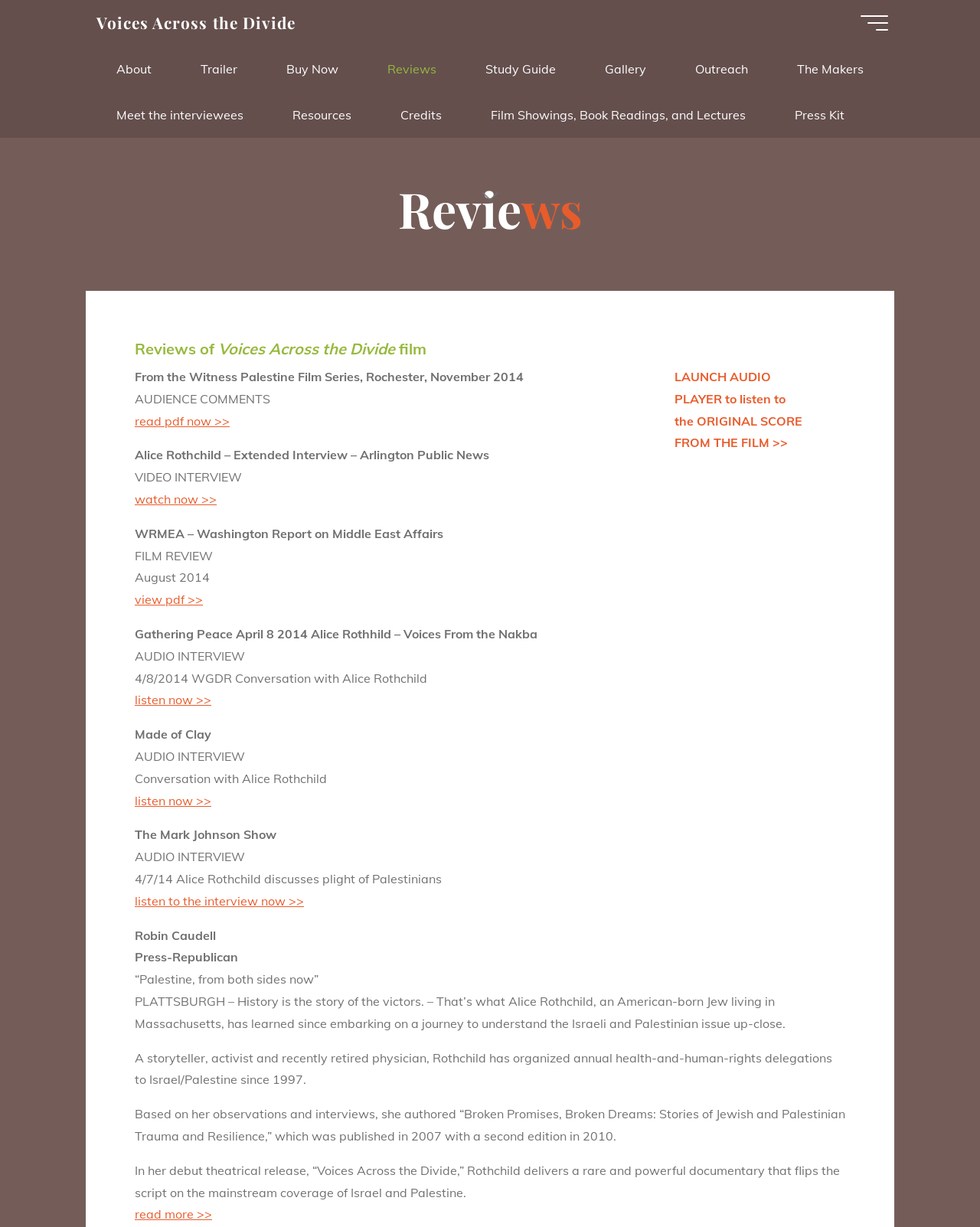Determine the bounding box coordinates of the clickable element to achieve the following action: 'Go back to the top of the page'. Provide the coordinates as four float values between 0 and 1, formatted as [left, top, right, bottom].

[0.919, 0.734, 0.959, 0.766]